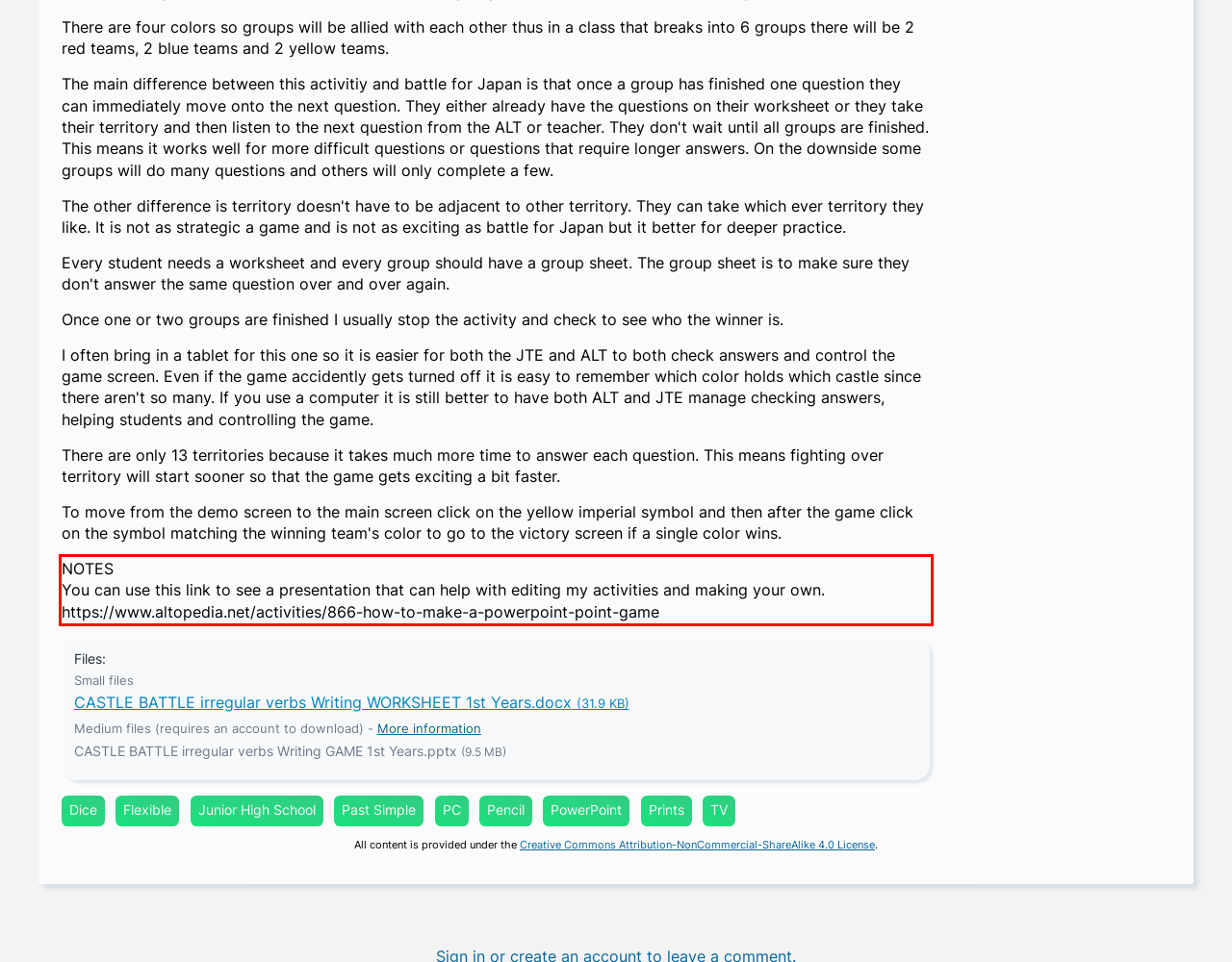Identify the red bounding box in the webpage screenshot and perform OCR to generate the text content enclosed.

NOTES You can use this link to see a presentation that can help with editing my activities and making your own. https://www.altopedia.net/activities/866-how-to-make-a-powerpoint-point-game